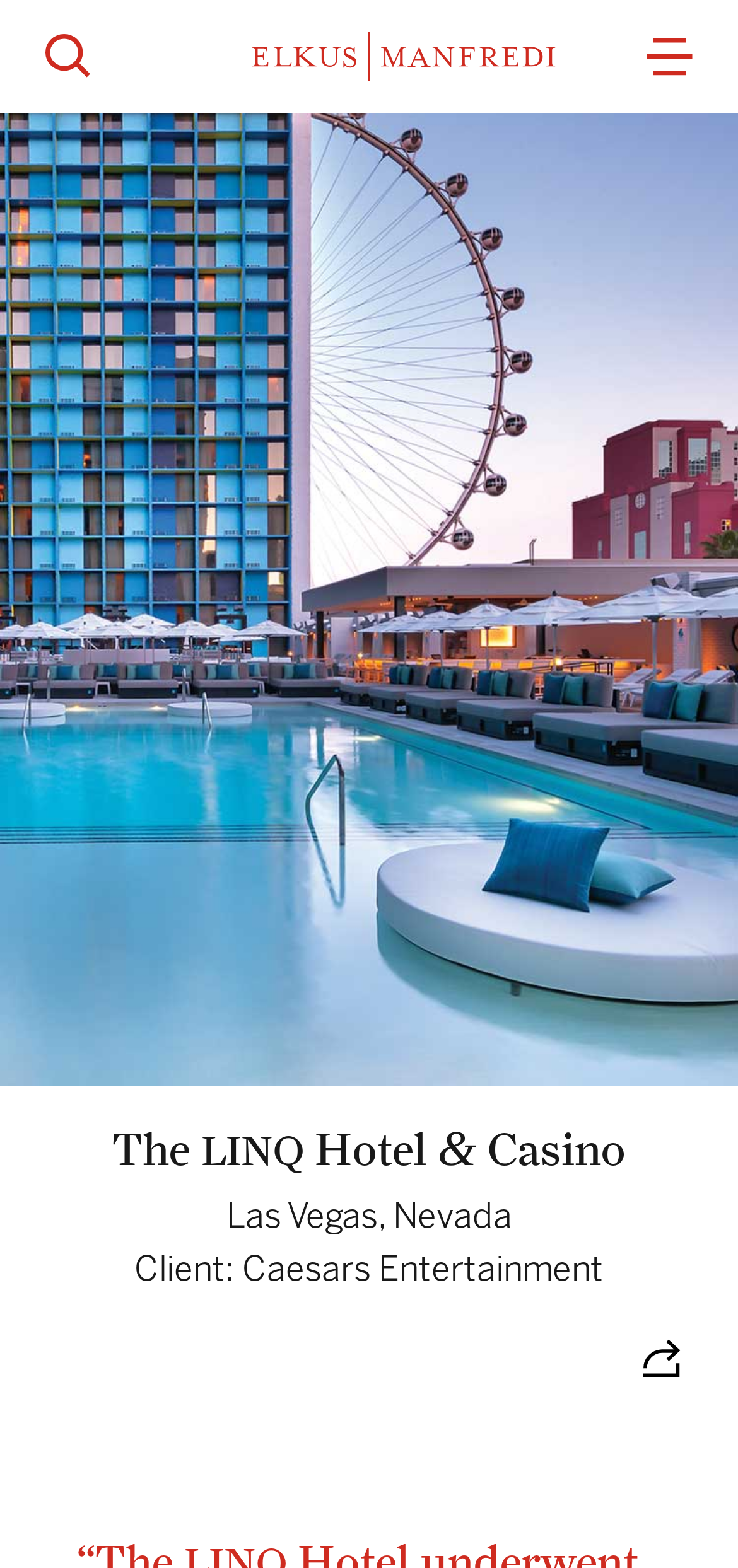What is the name of the architect of The LINQ Hotel & Casino?
Offer a detailed and exhaustive answer to the question.

I found the answer by looking at the link element with the bounding box coordinates [0.174, 0.02, 0.826, 0.052], which contains the text 'Elkus Manfredi Architects'.